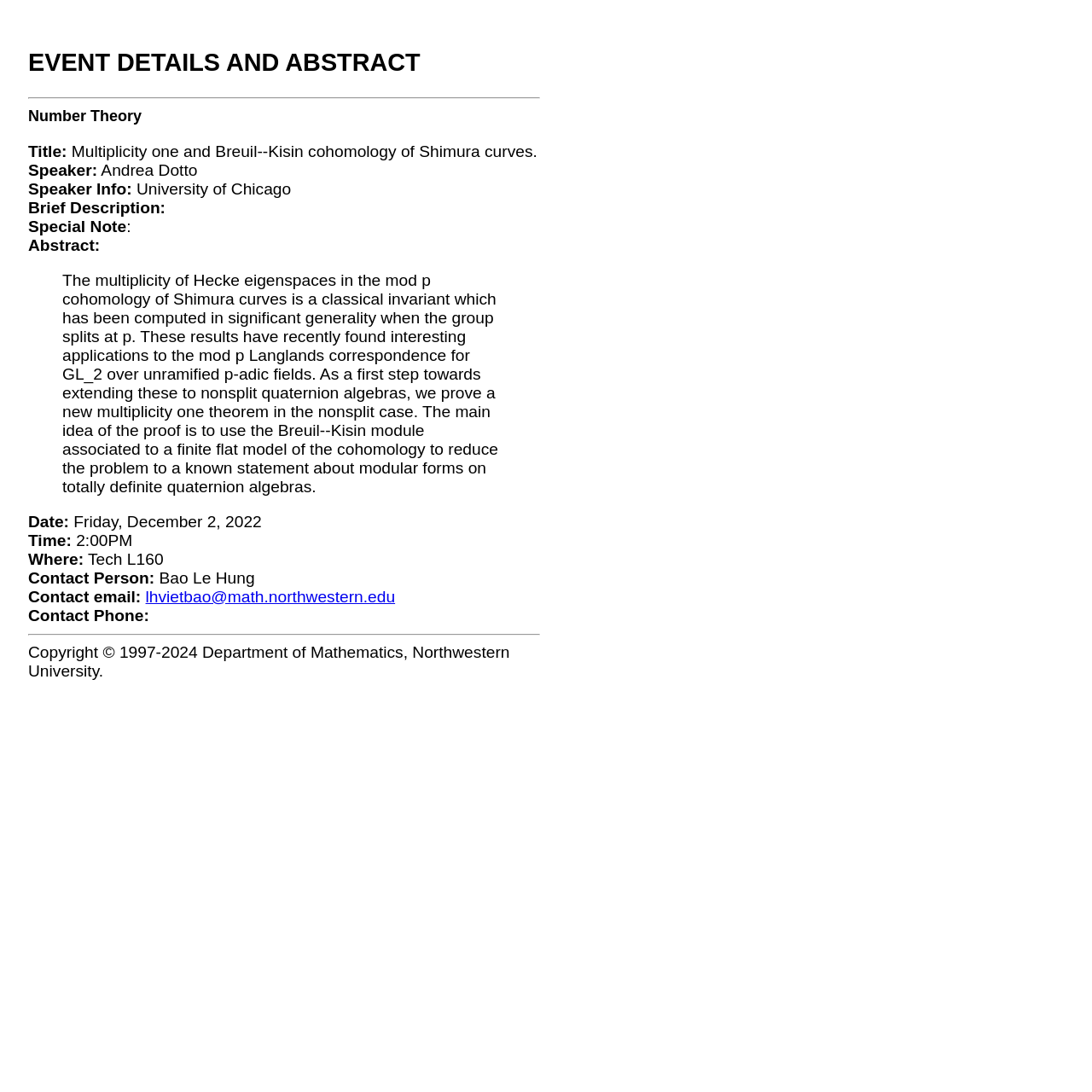Utilize the details in the image to thoroughly answer the following question: What is the title of the event?

I found the title of the event by looking at the text following 'Title:' which is 'Multiplicity one and Breuil--Kisin cohomology of Shimura curves.'